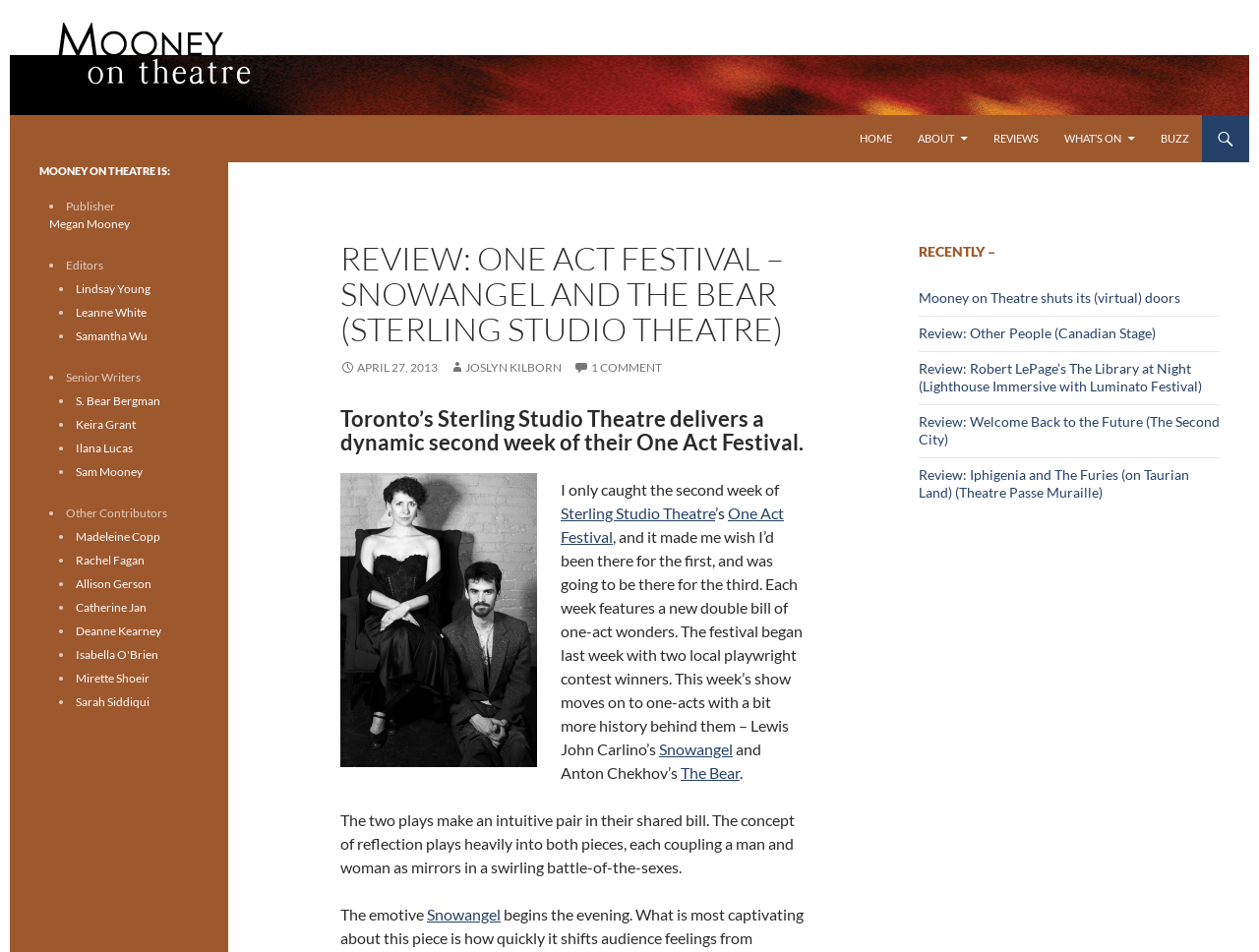Highlight the bounding box coordinates of the element you need to click to perform the following instruction: "Click the Mooney on Theatre logo."

[0.008, 0.048, 0.191, 0.068]